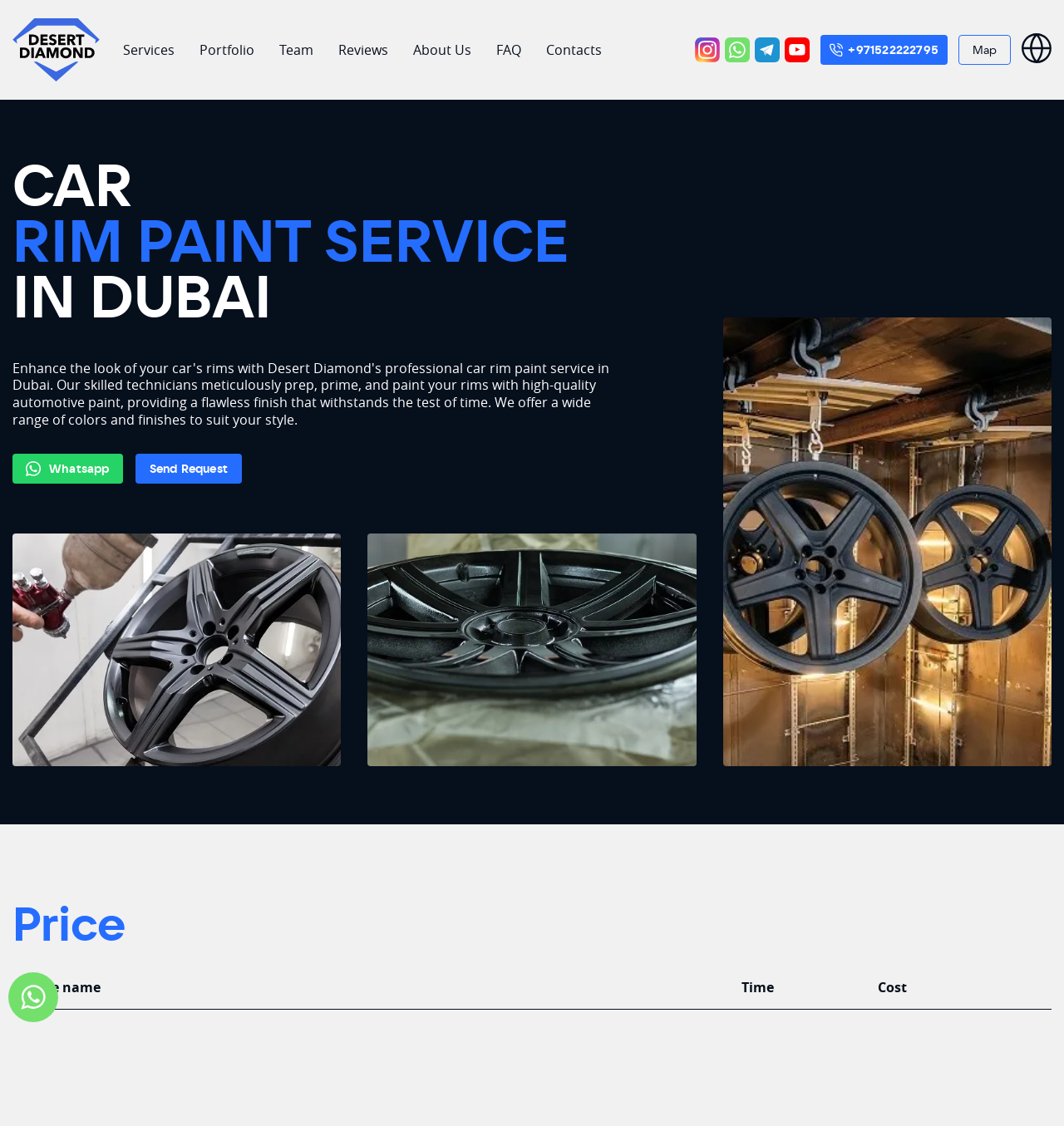Highlight the bounding box coordinates of the element that should be clicked to carry out the following instruction: "View the 'Services' page". The coordinates must be given as four float numbers ranging from 0 to 1, i.e., [left, top, right, bottom].

[0.104, 0.029, 0.176, 0.059]